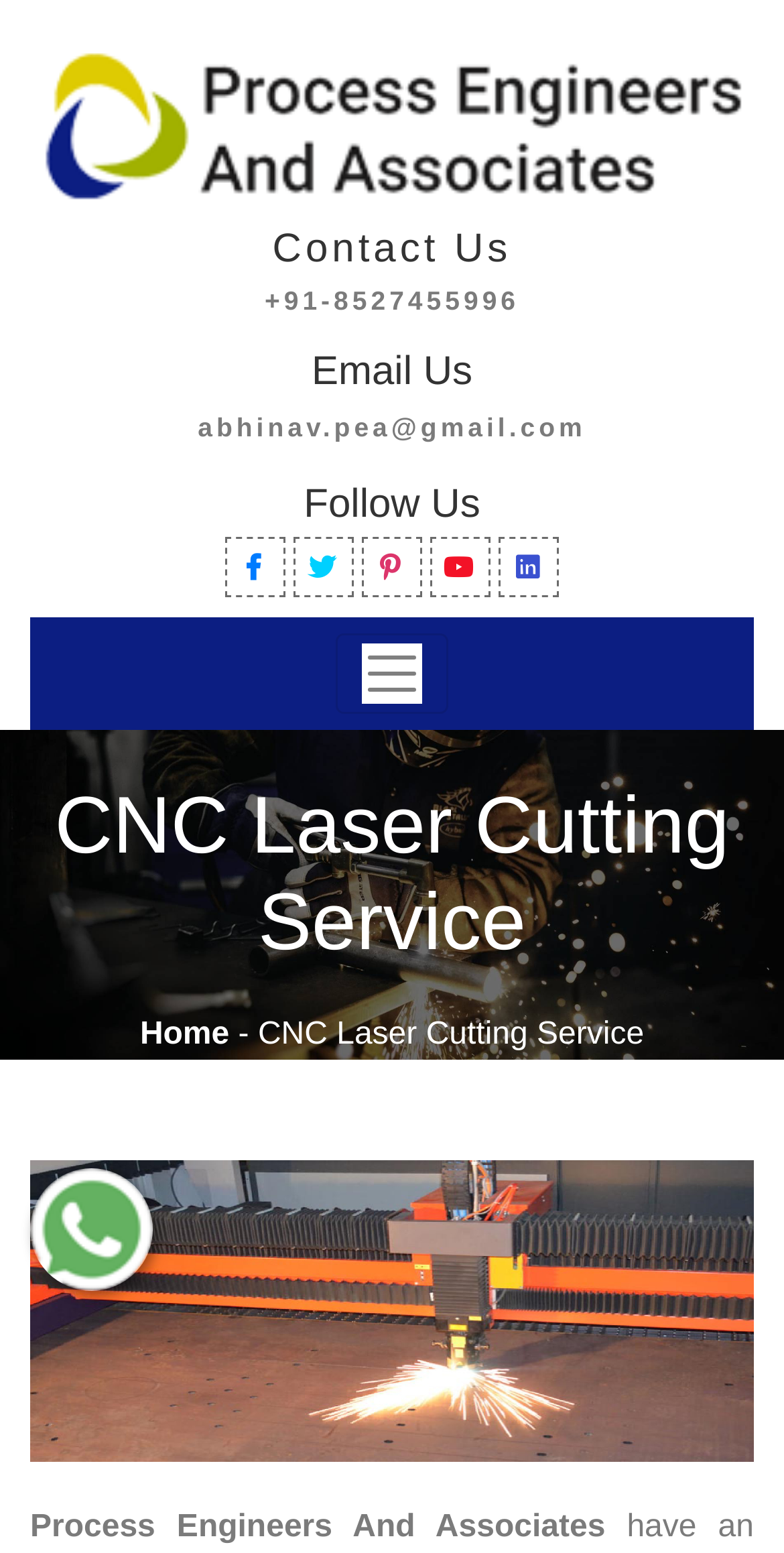What is the company name?
Look at the image and respond to the question as thoroughly as possible.

The company name can be found in the top-left corner of the webpage, where it is written as 'Process Engineers And Associates' with a link and an image next to it.